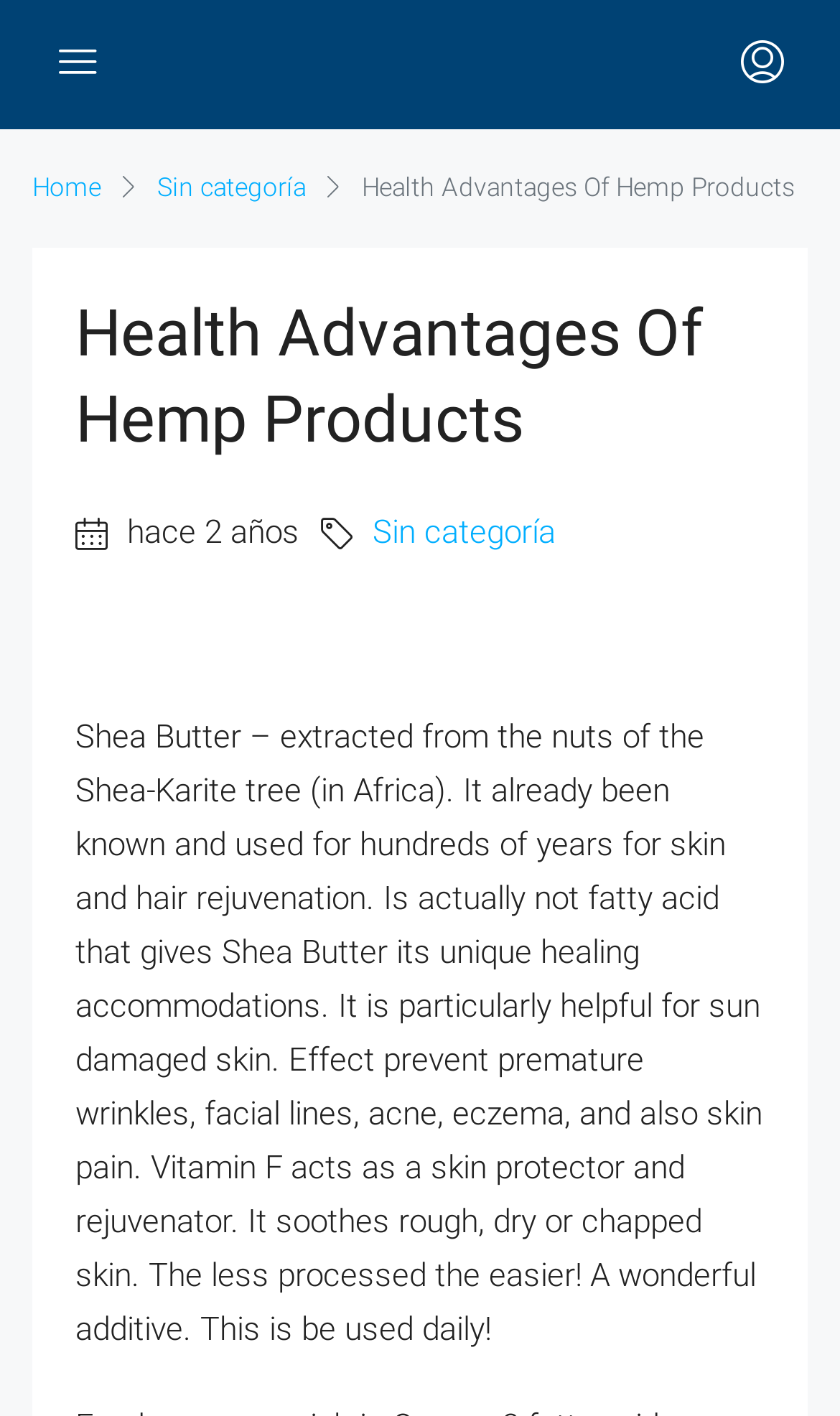What is the category of the article?
Give a one-word or short-phrase answer derived from the screenshot.

Sin categoría